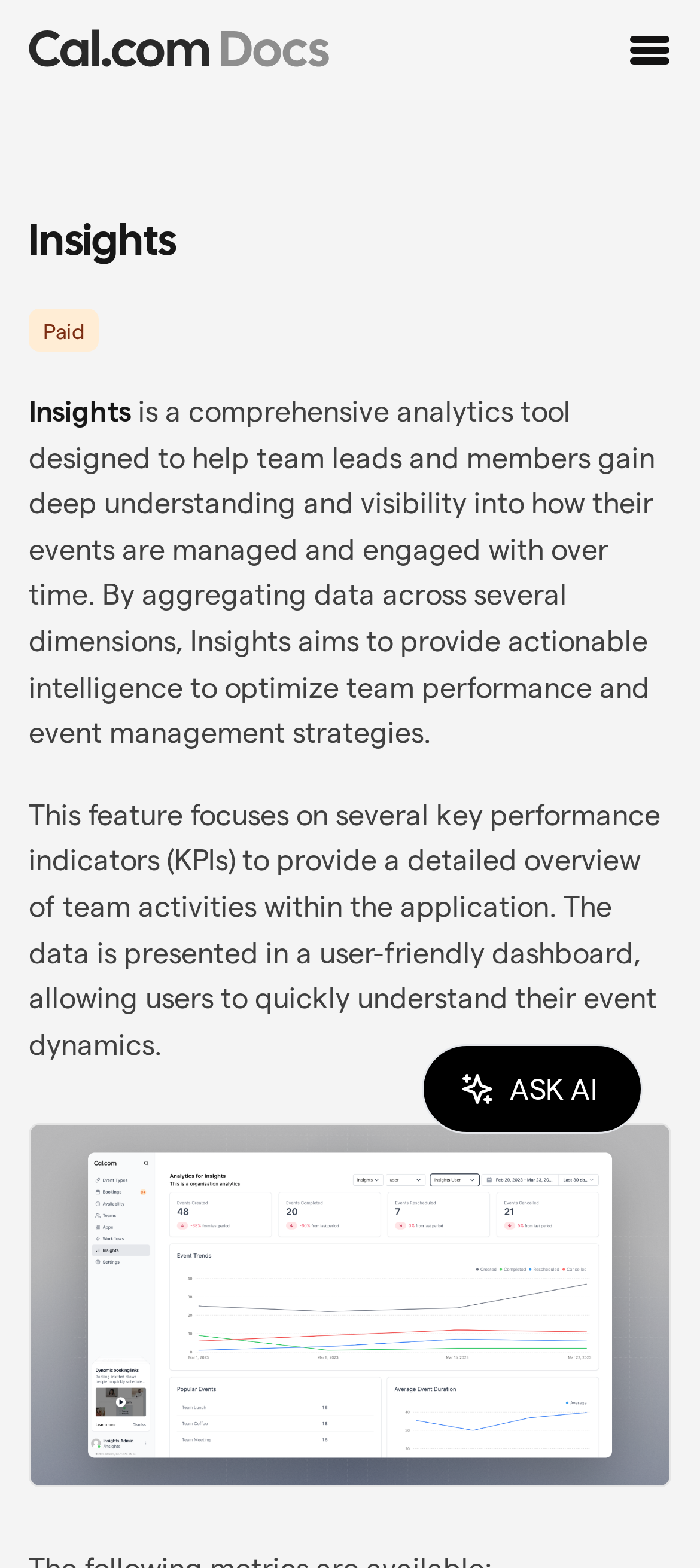What is the button on the top right corner for?
Give a one-word or short phrase answer based on the image.

Open sidebar